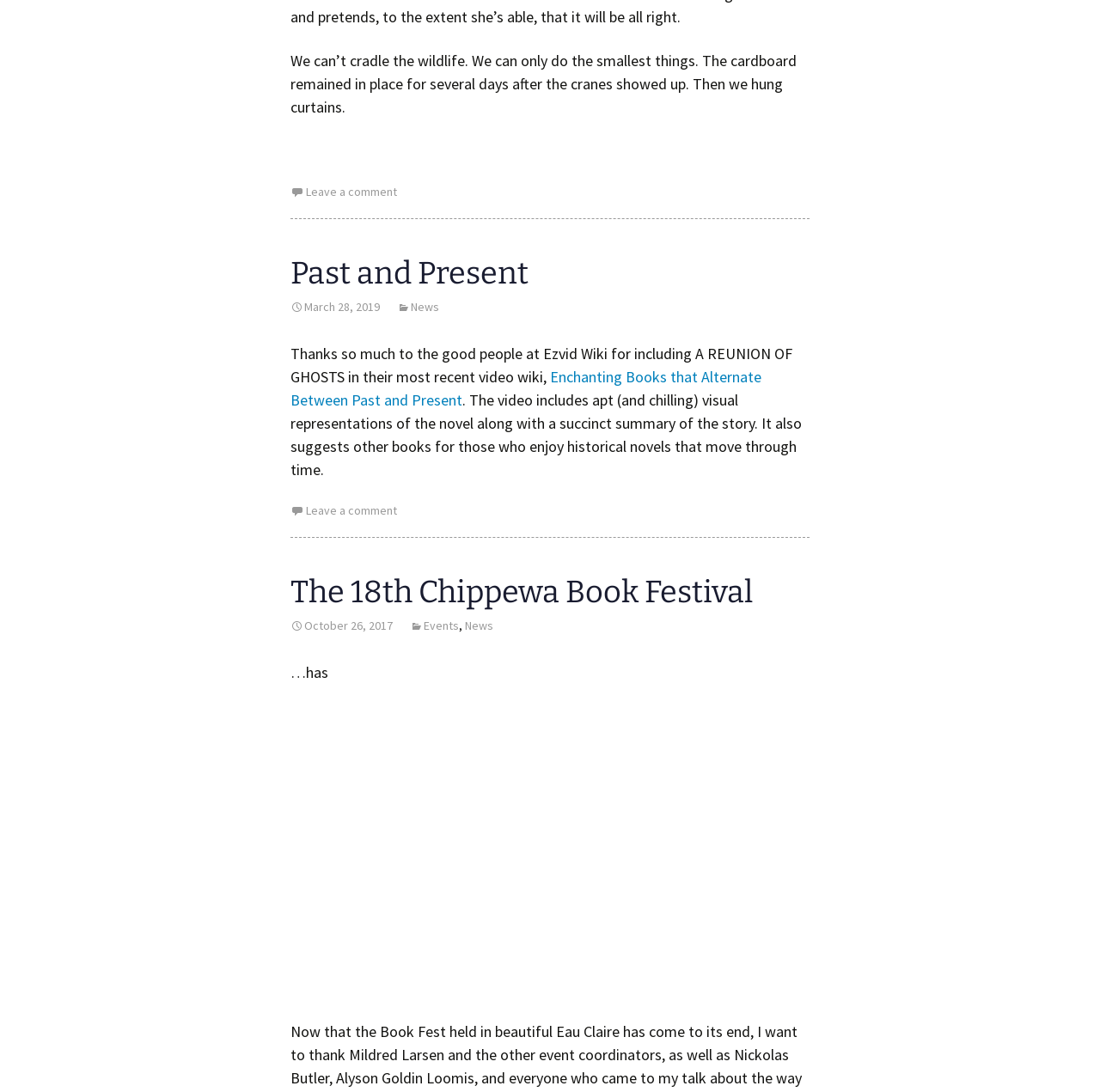Given the description March 28, 2019, predict the bounding box coordinates of the UI element. Ensure the coordinates are in the format (top-left x, top-left y, bottom-right x, bottom-right y) and all values are between 0 and 1.

[0.264, 0.274, 0.345, 0.288]